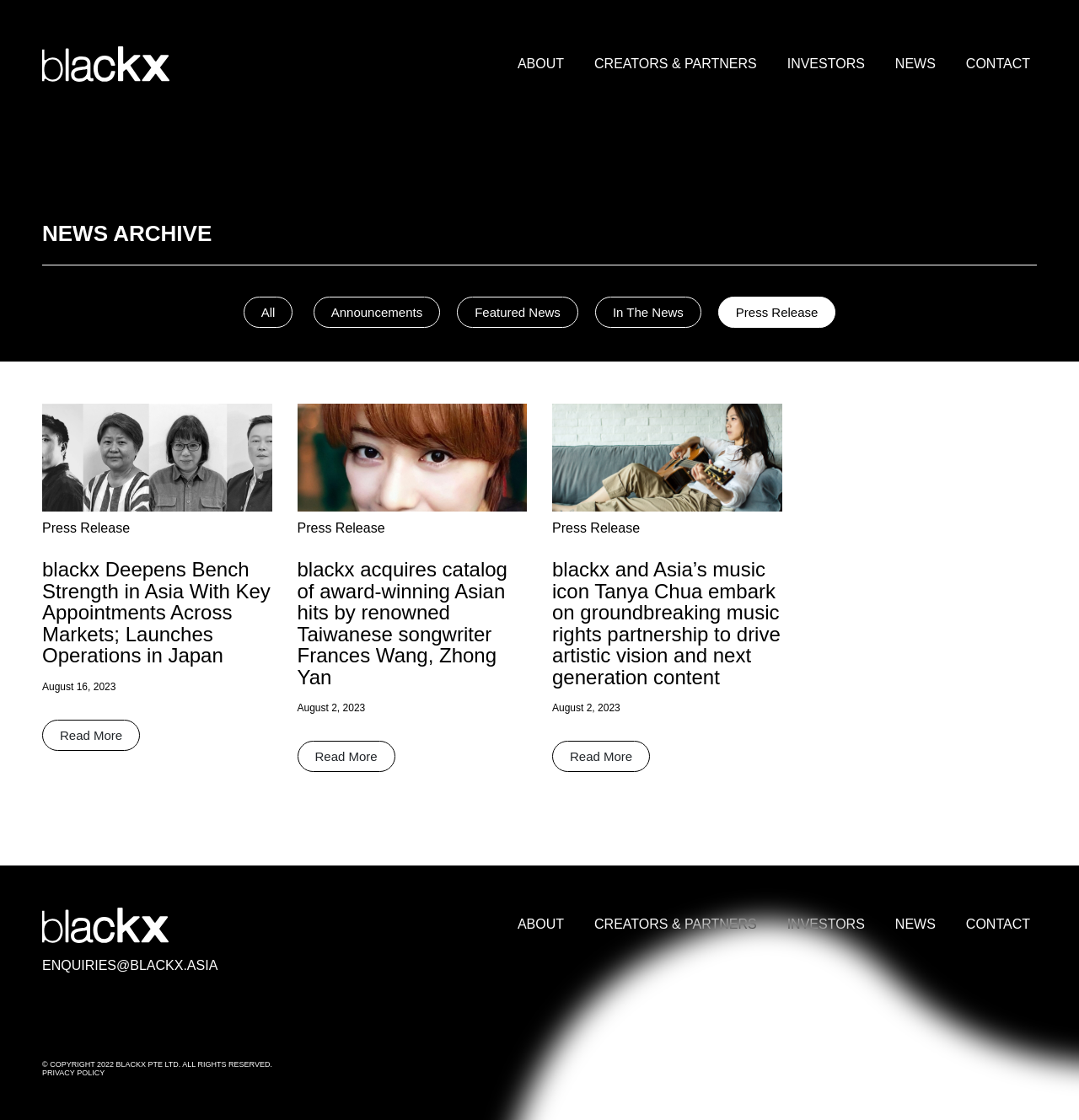Write a detailed summary of the webpage.

The webpage is a news archive page for a company called Blackx. At the top, there is a navigation menu with links to "ABOUT", "CREATORS & PARTNERS", "INVESTORS", "NEWS", and "CONTACT". Below the navigation menu, there is a large heading that reads "NEWS ARCHIVE". 

To the right of the heading, there are five links: "All", "Announcements", "Featured News", "In The News", and "Press Release". These links are likely filters for the news articles displayed on the page.

Below the filters, there are three news articles displayed in a row. Each article has an image, a title, a date, and a "Read More" link. The titles of the articles are "blackx Deepens Bench Strength in Asia With Key Appointments Across Markets; Launches Operations in Japan", "blackx acquires catalog of award-winning Asian hits by renowned Taiwanese songwriter Frances Wang, Zhong Yan", and "blackx and Asia’s music icon Tanya Chua embark on groundbreaking music rights partnership to drive artistic vision and next generation content". The dates for the articles are August 16, 2023, August 2, 2023, and August 2, 2023, respectively.

At the bottom of the page, there is a footer section with a copyright notice, a link to a privacy policy, and a repeat of the navigation menu. There is also an email address for enquiries and a small image.